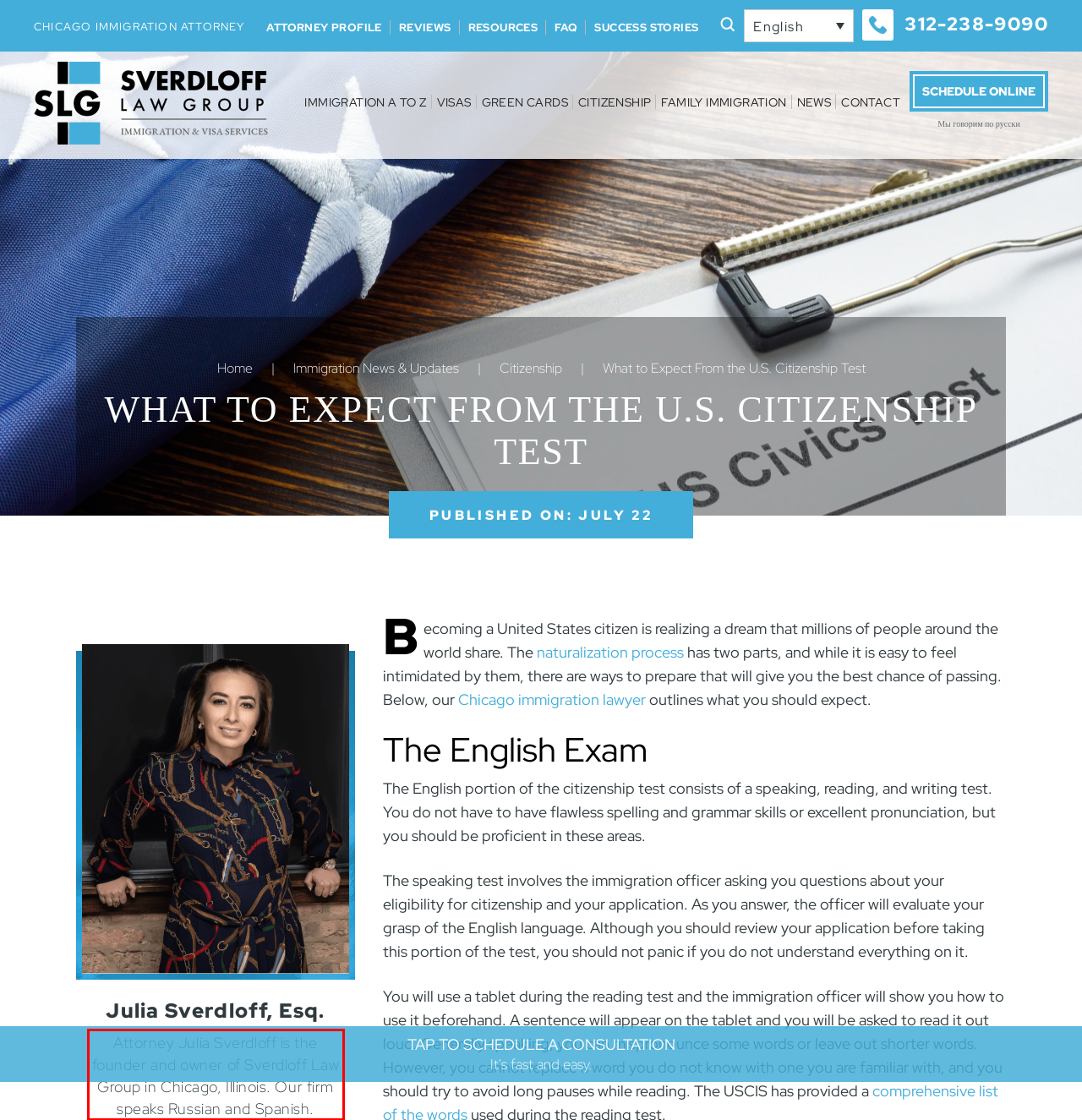Please perform OCR on the text content within the red bounding box that is highlighted in the provided webpage screenshot.

Attorney Julia Sverdloff is the founder and owner of Sverdloff Law Group in Chicago, Illinois. Our firm speaks Russian and Spanish.